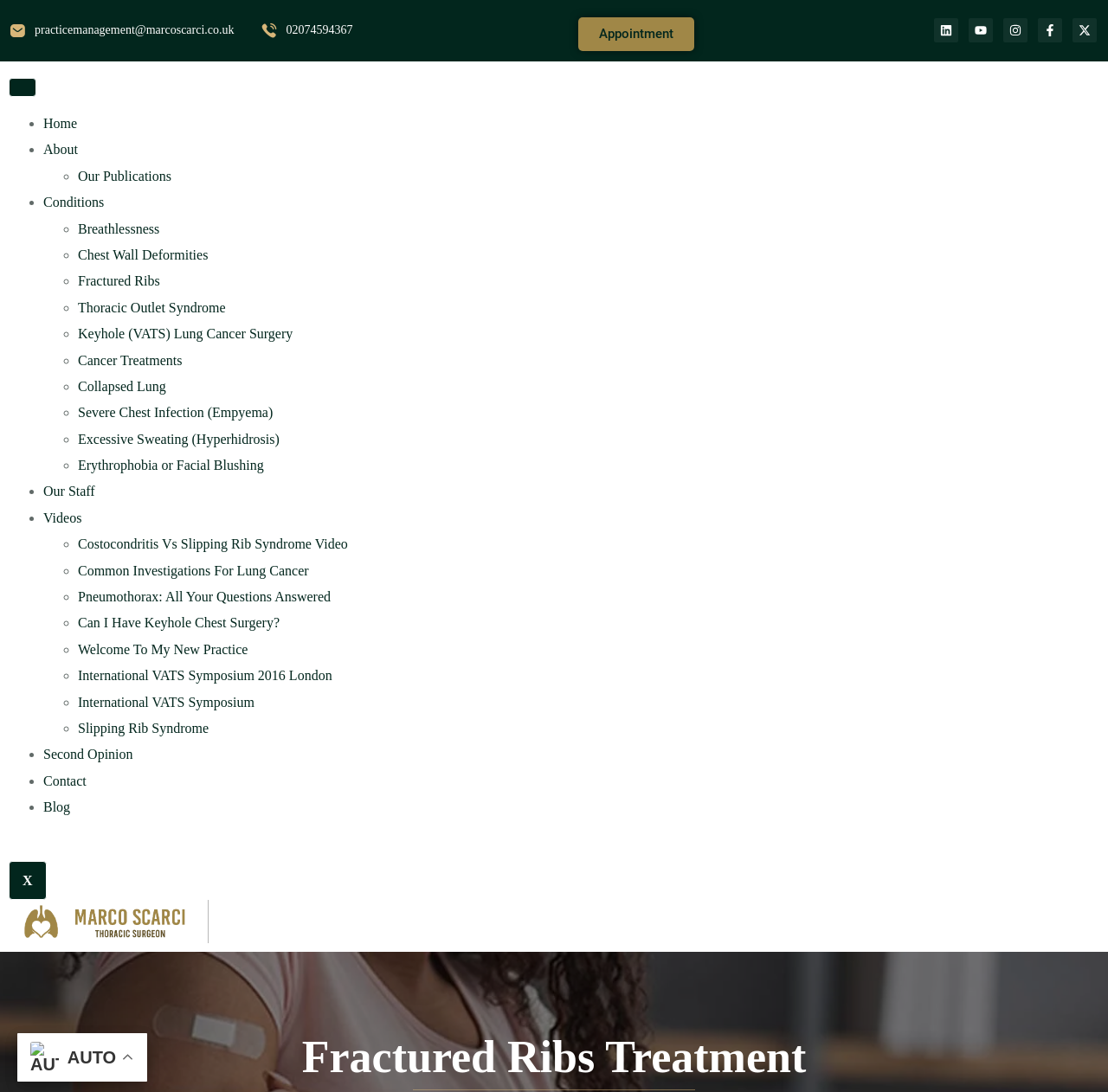Please give a succinct answer using a single word or phrase:
How can I contact Dr. Marco Scarci?

Through email or phone